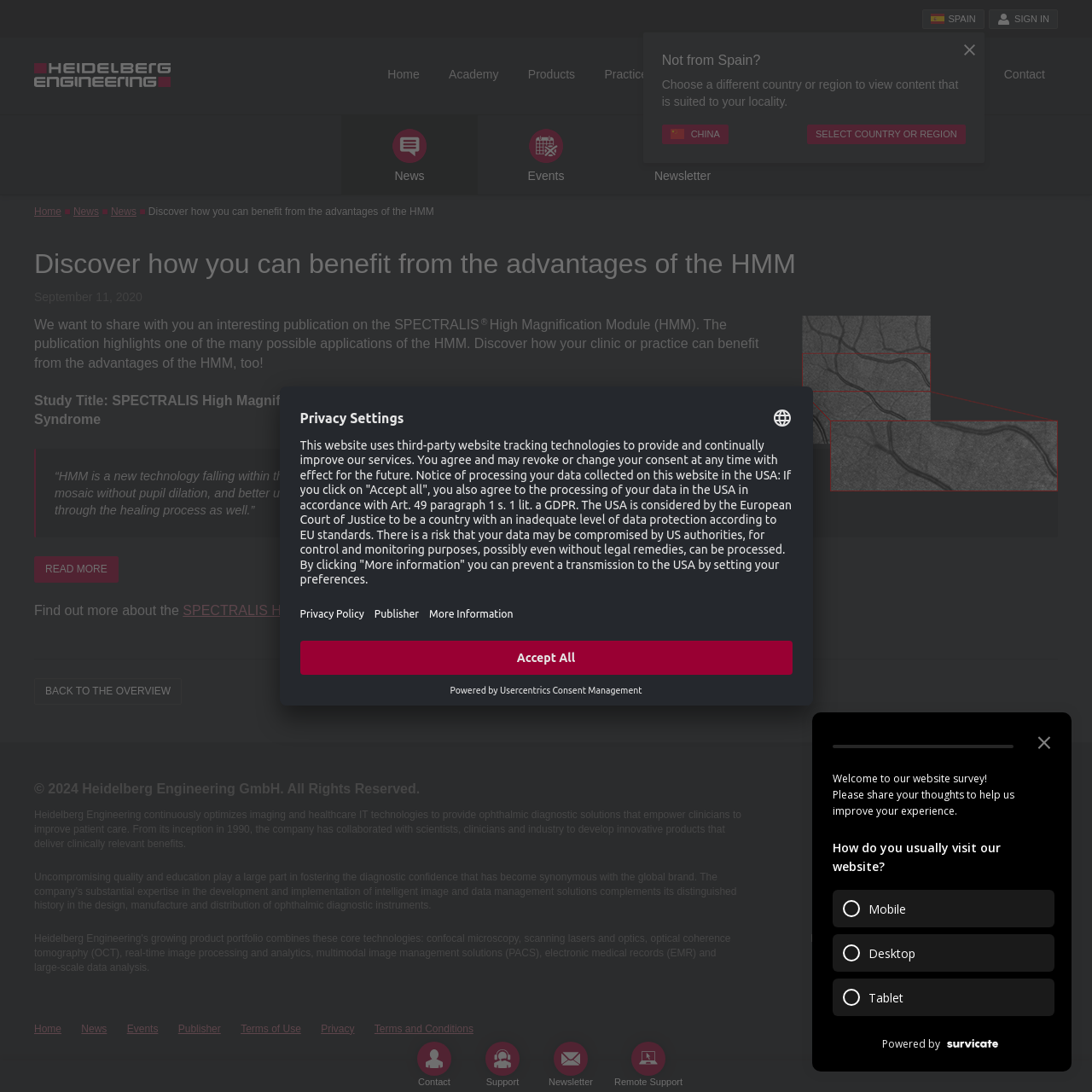From the image, can you give a detailed response to the question below:
What is the location of the company's headquarters?

The answer can be found in the footer section of the webpage, where the company's headquarters is mentioned as 'Max-Jarecki-Straße 8, 69115 Heidelberg, Germany'.